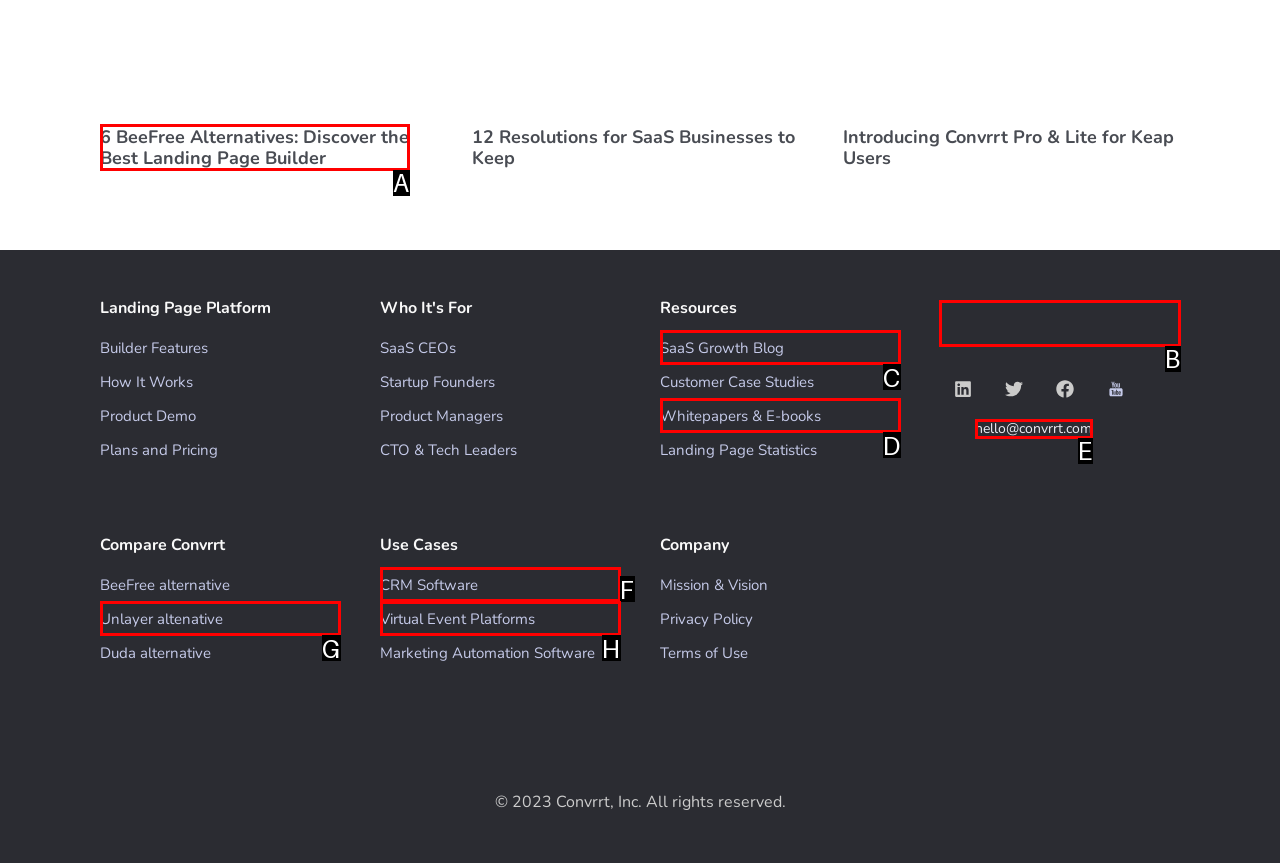Tell me the letter of the UI element to click in order to accomplish the following task: Click on the 'Convrrt logo'
Answer with the letter of the chosen option from the given choices directly.

B